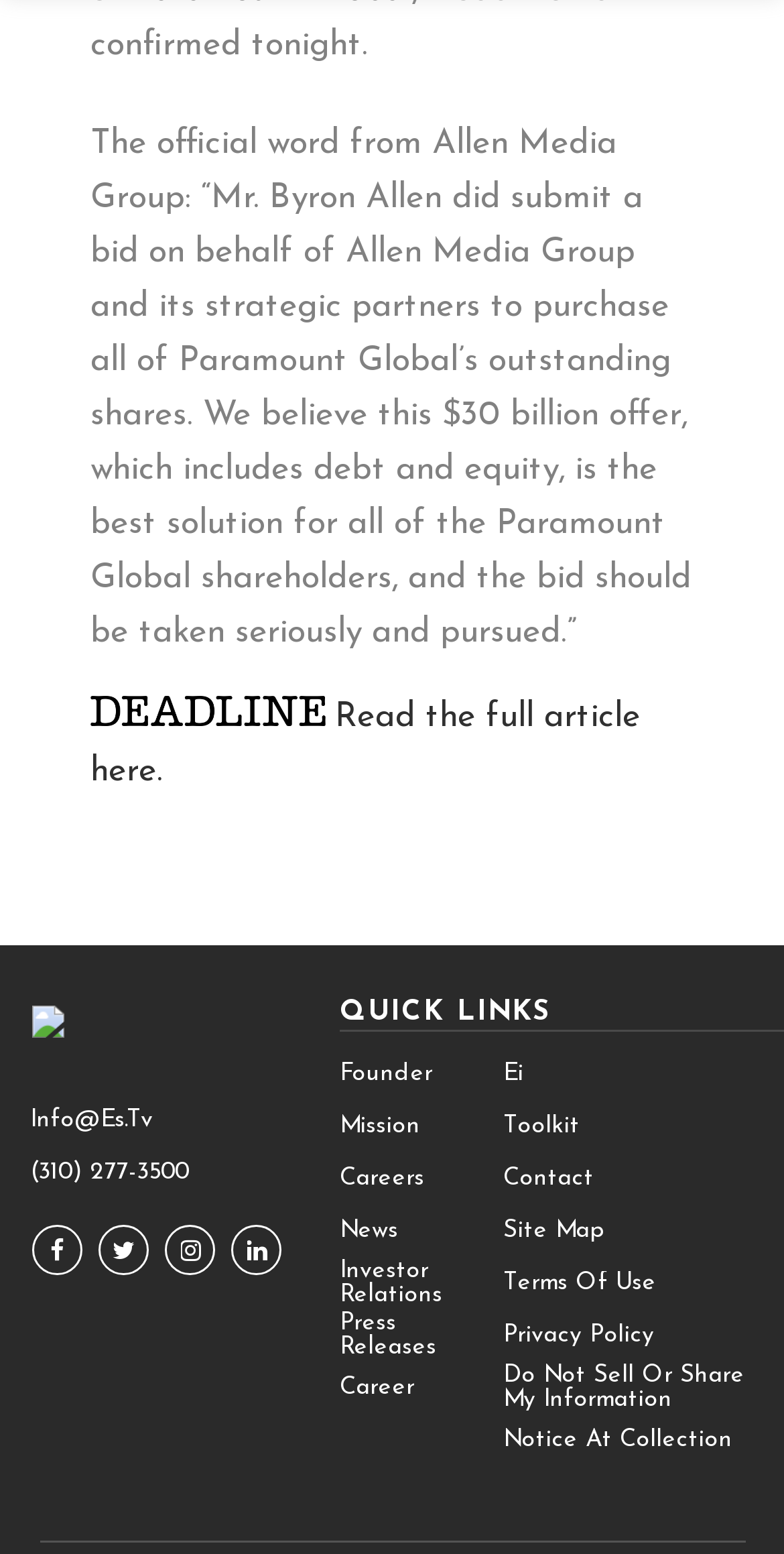Find the bounding box coordinates for the element that must be clicked to complete the instruction: "Contact us". The coordinates should be four float numbers between 0 and 1, indicated as [left, top, right, bottom].

[0.642, 0.751, 0.758, 0.767]